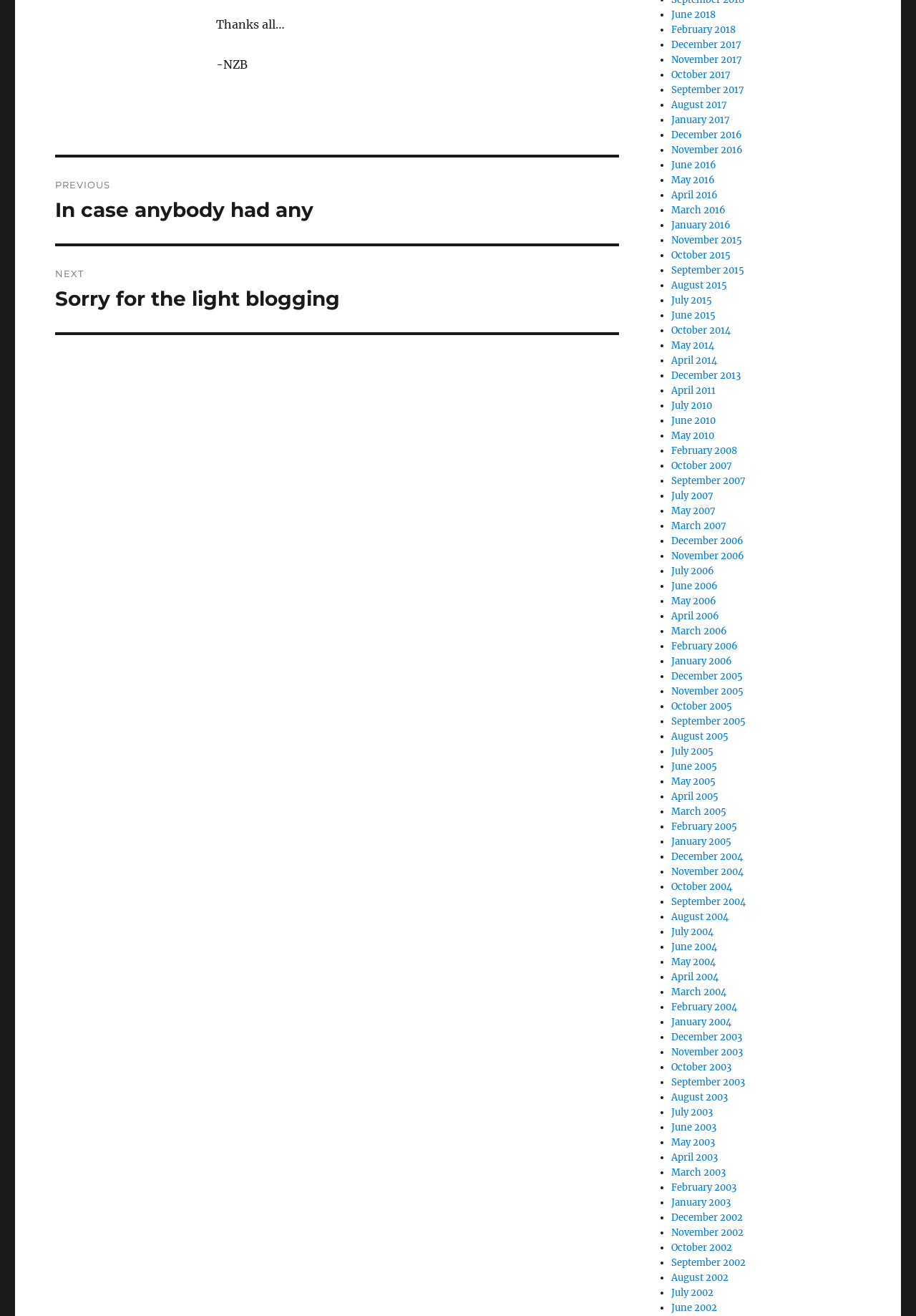What are the links on the right side of the page?
Examine the webpage screenshot and provide an in-depth answer to the question.

The links on the right side of the page are archive links, which allow users to access posts from specific months and years, such as 'June 2018', 'February 2018', and so on.